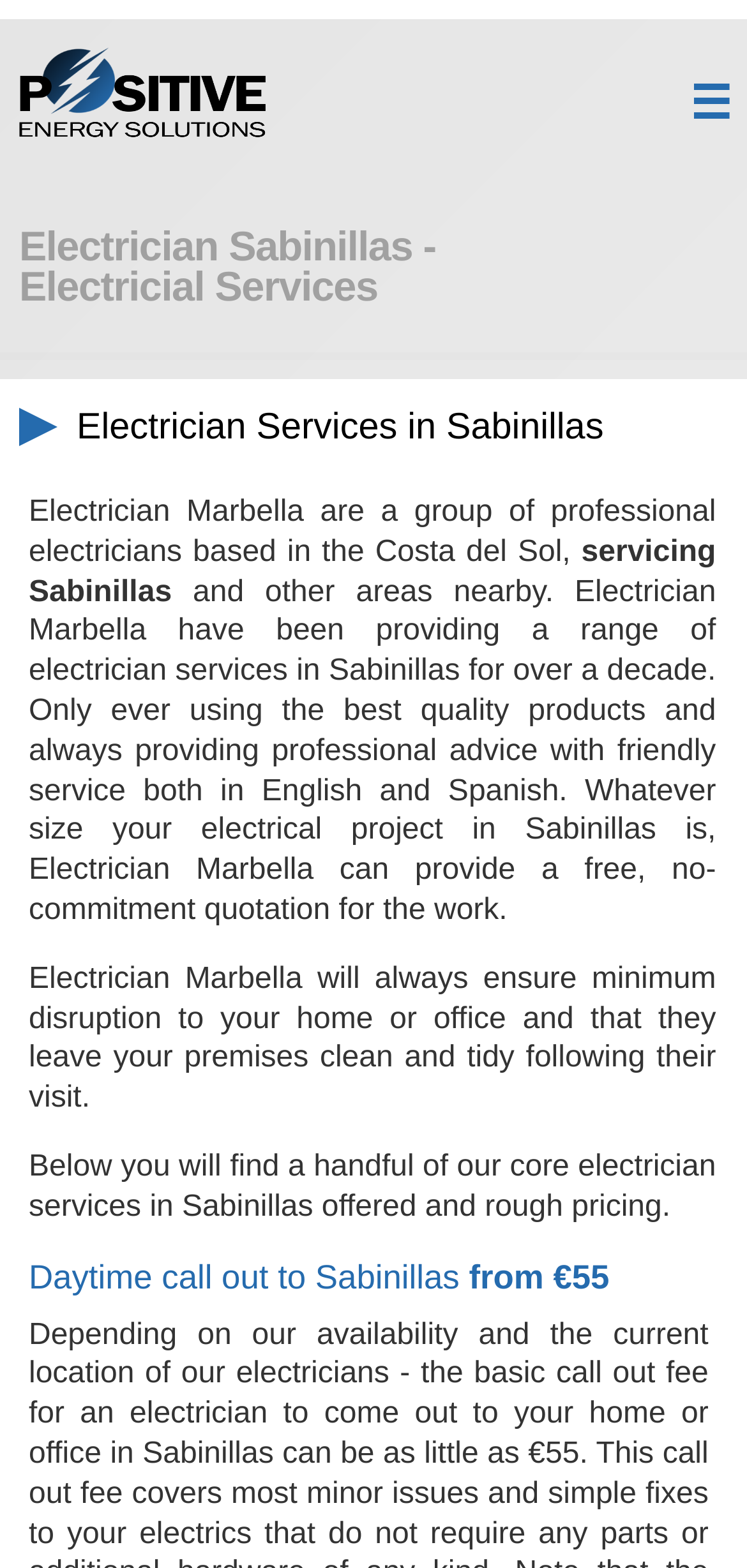What is the name of the electrician service provider?
Please provide a single word or phrase based on the screenshot.

Electrician Marbella